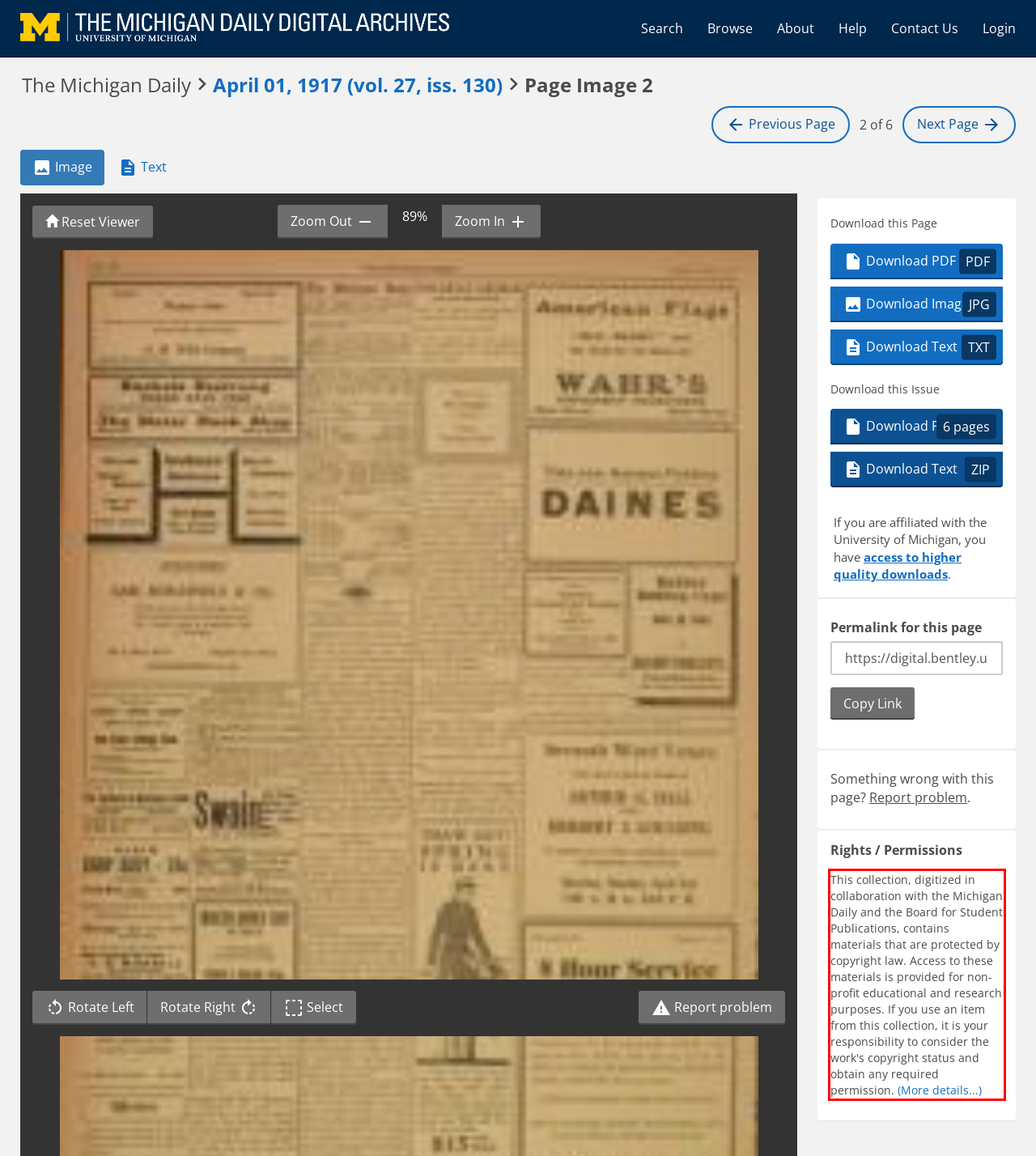Identify the red bounding box in the webpage screenshot and perform OCR to generate the text content enclosed.

This collection, digitized in collaboration with the Michigan Daily and the Board for Student Publications, contains materials that are protected by copyright law. Access to these materials is provided for non-profit educational and research purposes. If you use an item from this collection, it is your responsibility to consider the work's copyright status and obtain any required permission. (More details...)